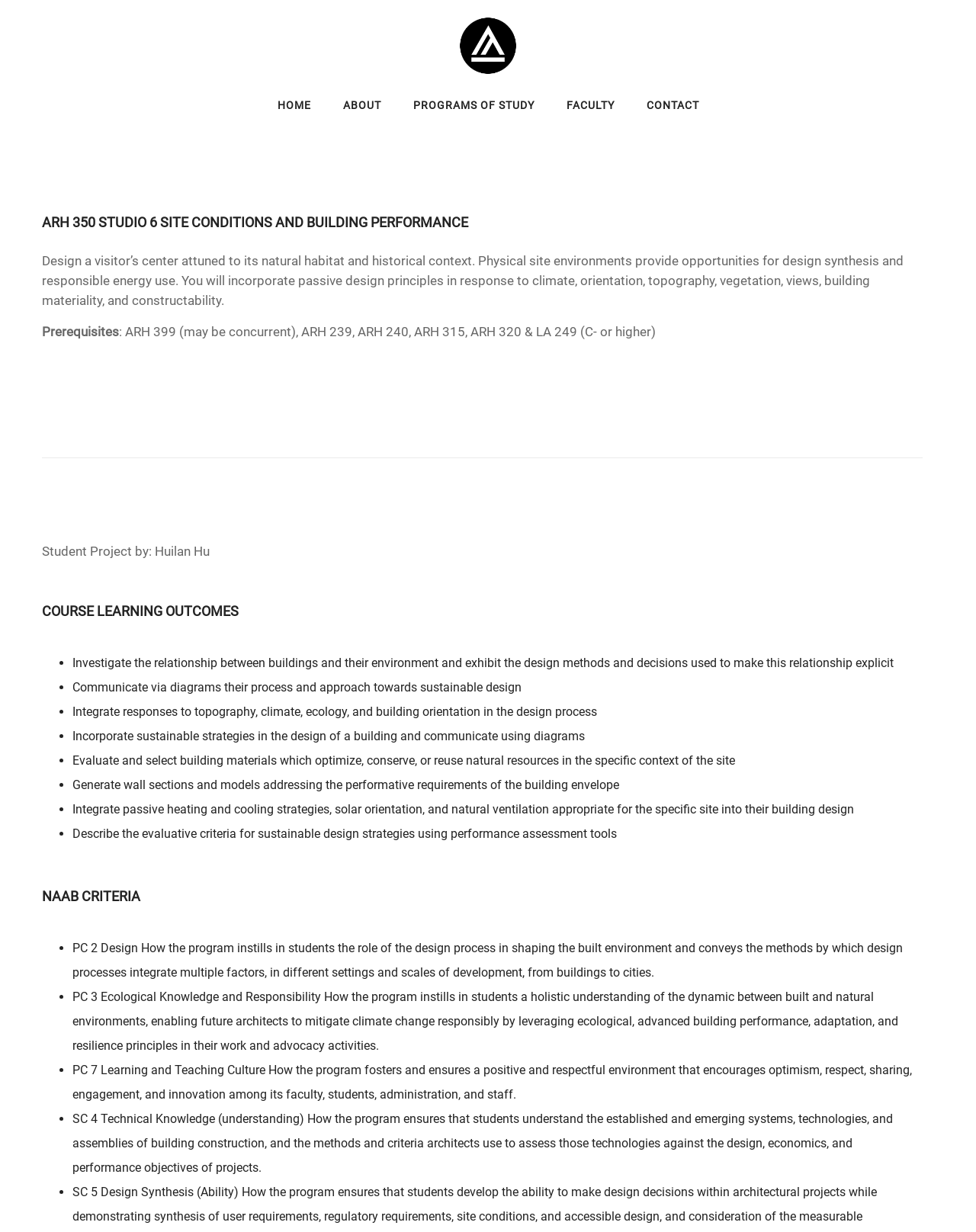What is NAAB criteria PC 2 about?
Look at the image and provide a short answer using one word or a phrase.

Design process in shaping the built environment